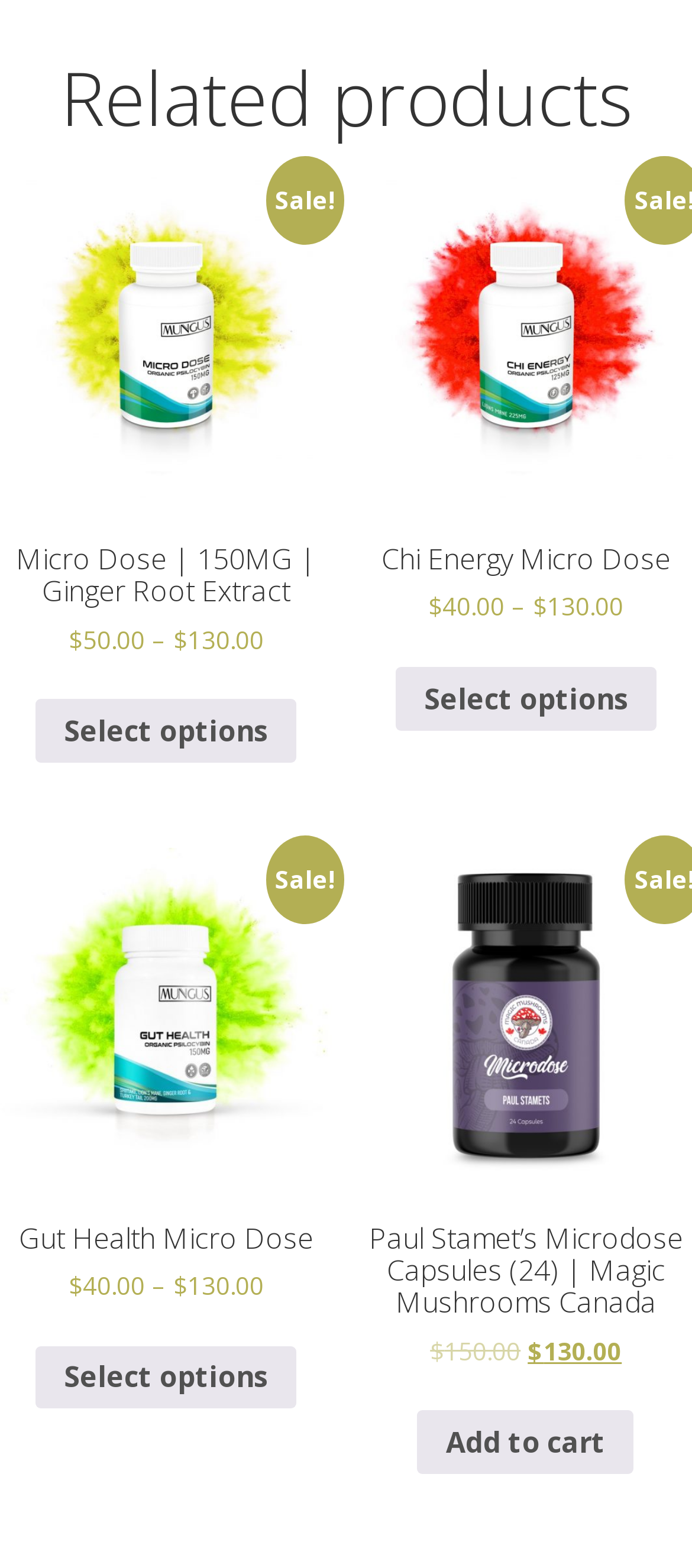What is the name of the first product?
Based on the visual details in the image, please answer the question thoroughly.

The first product is mentioned in the link 'Sale! Micro Dose | 150MG | Ginger Root Extract $50.00 – $130.00' which is located at the top of the webpage, and its heading is 'Micro Dose | 150MG | Ginger Root Extract'.